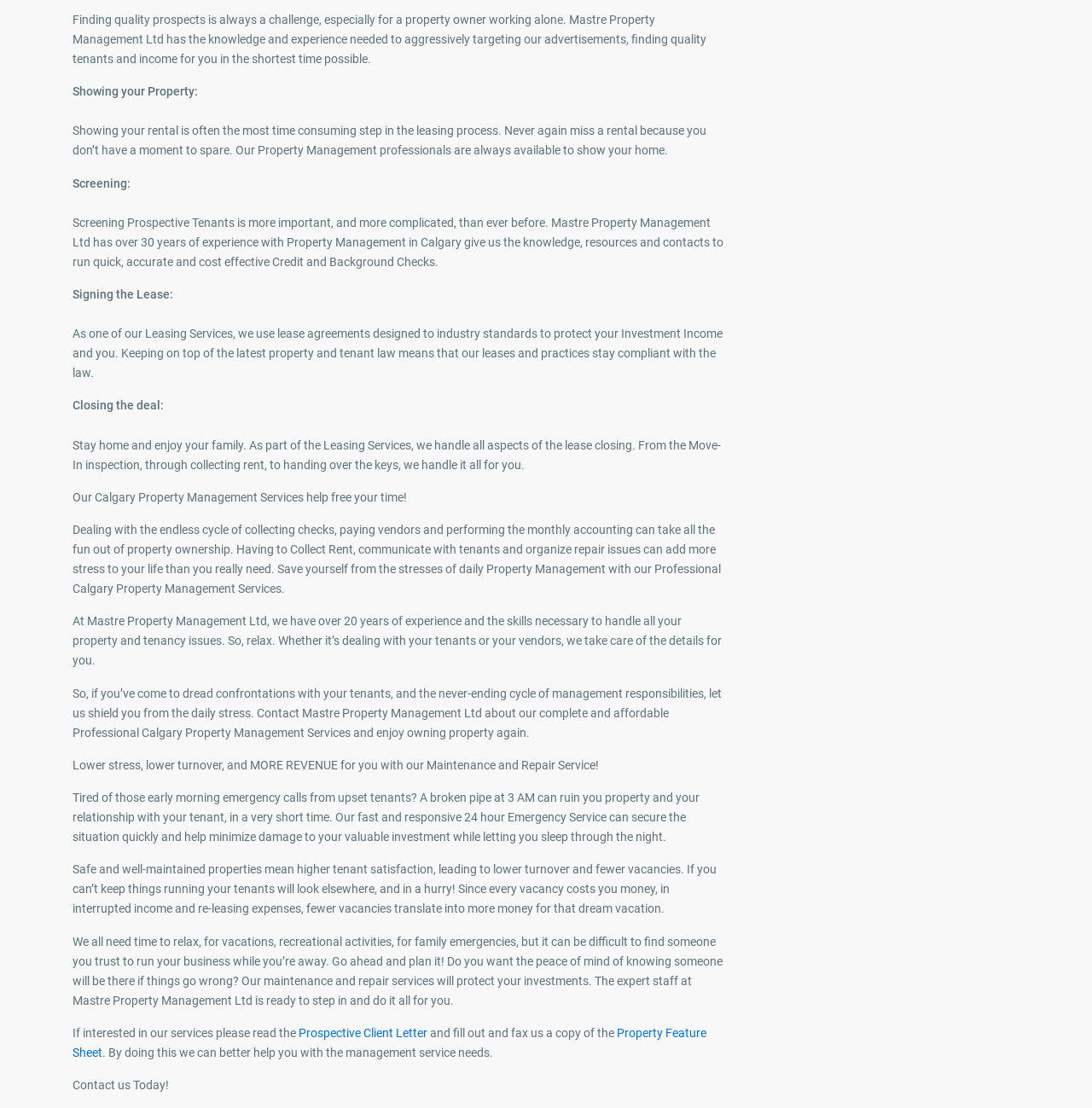What is the main service offered by Mastre Property Management Ltd?
Based on the screenshot, answer the question with a single word or phrase.

Property Management